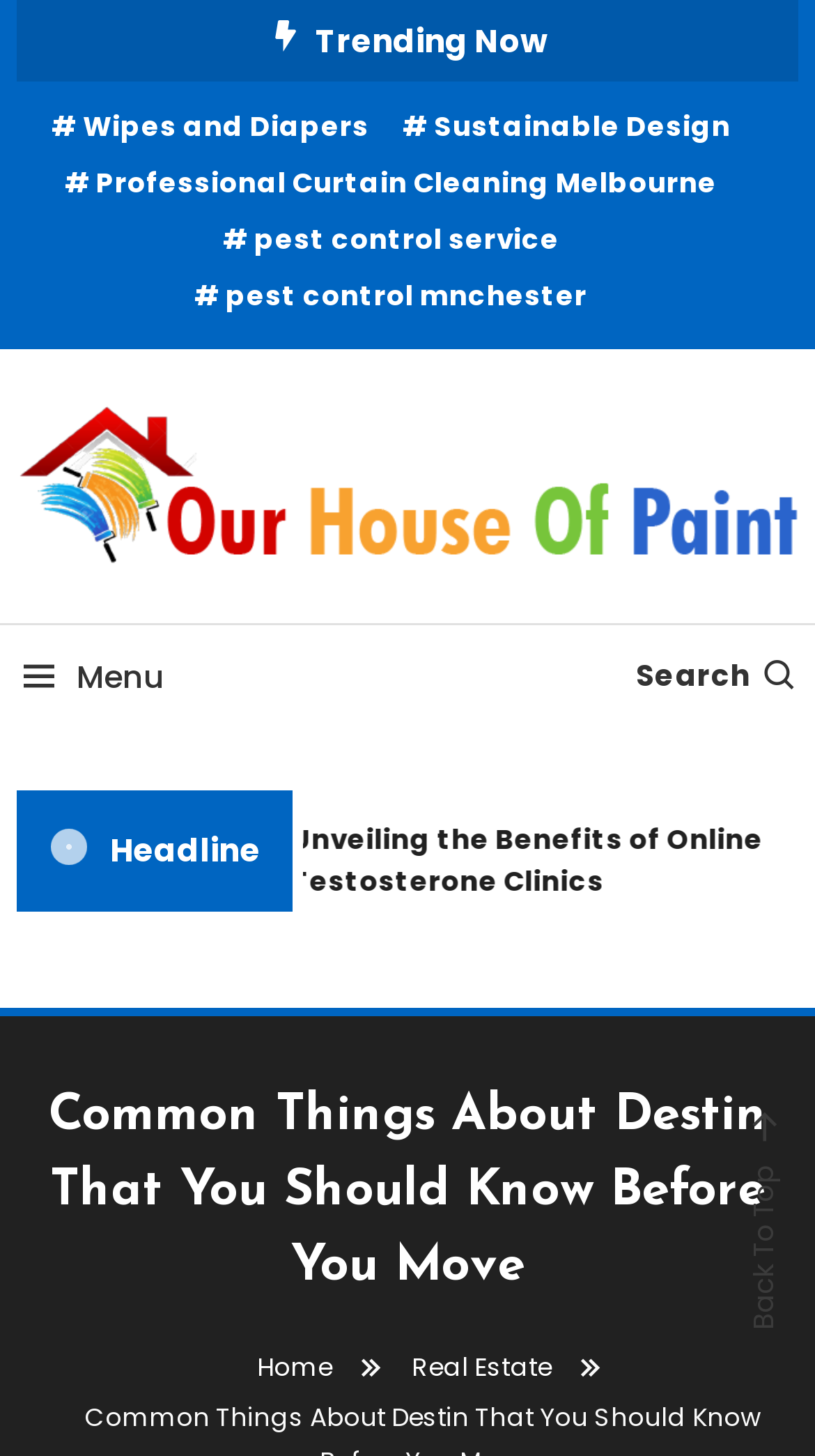Respond with a single word or phrase for the following question: 
What is the topic of the main article?

Destin